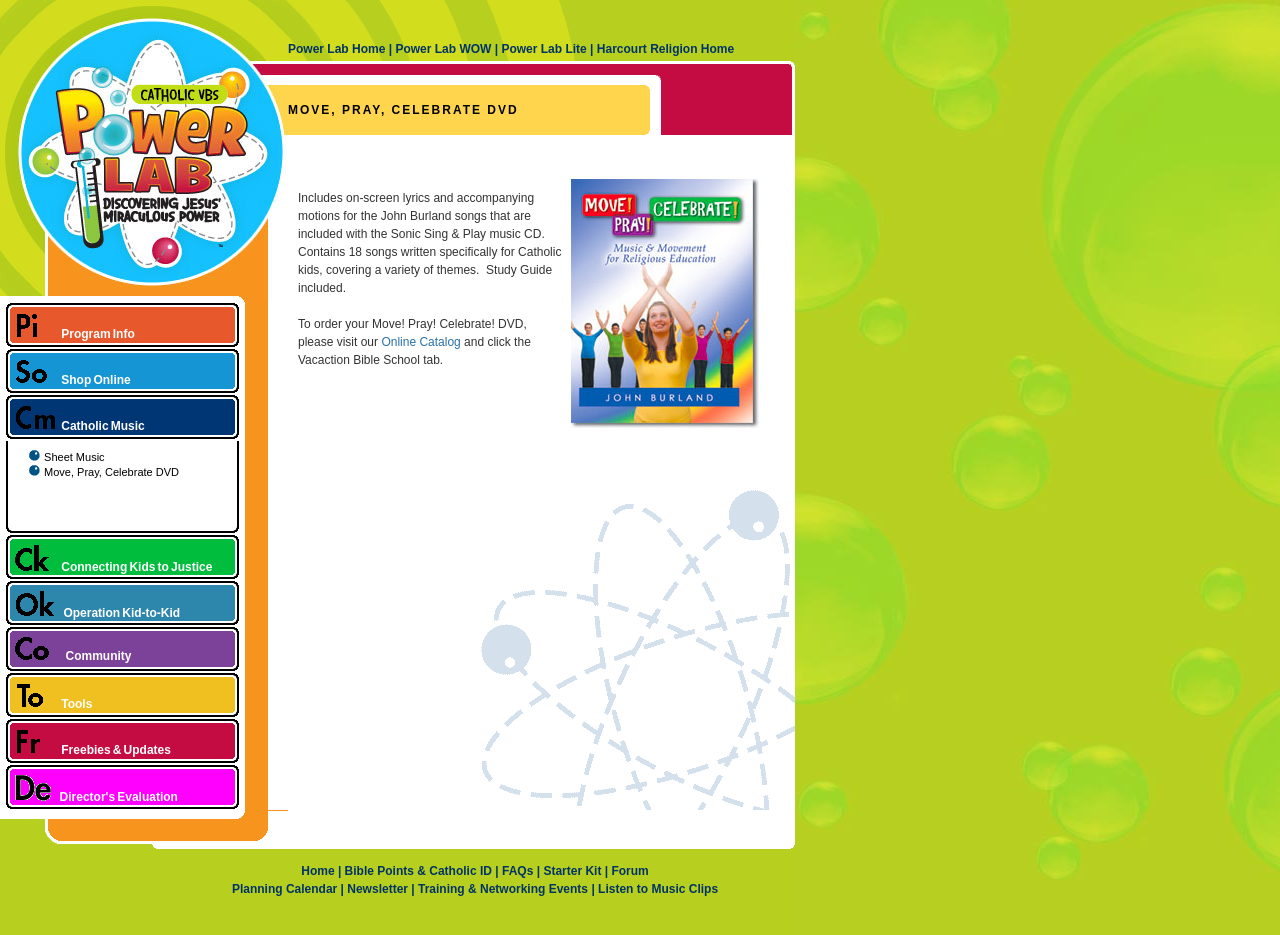Can you find the bounding box coordinates for the element to click on to achieve the instruction: "Check out Operation Kid-to-Kid"?

[0.048, 0.648, 0.141, 0.663]